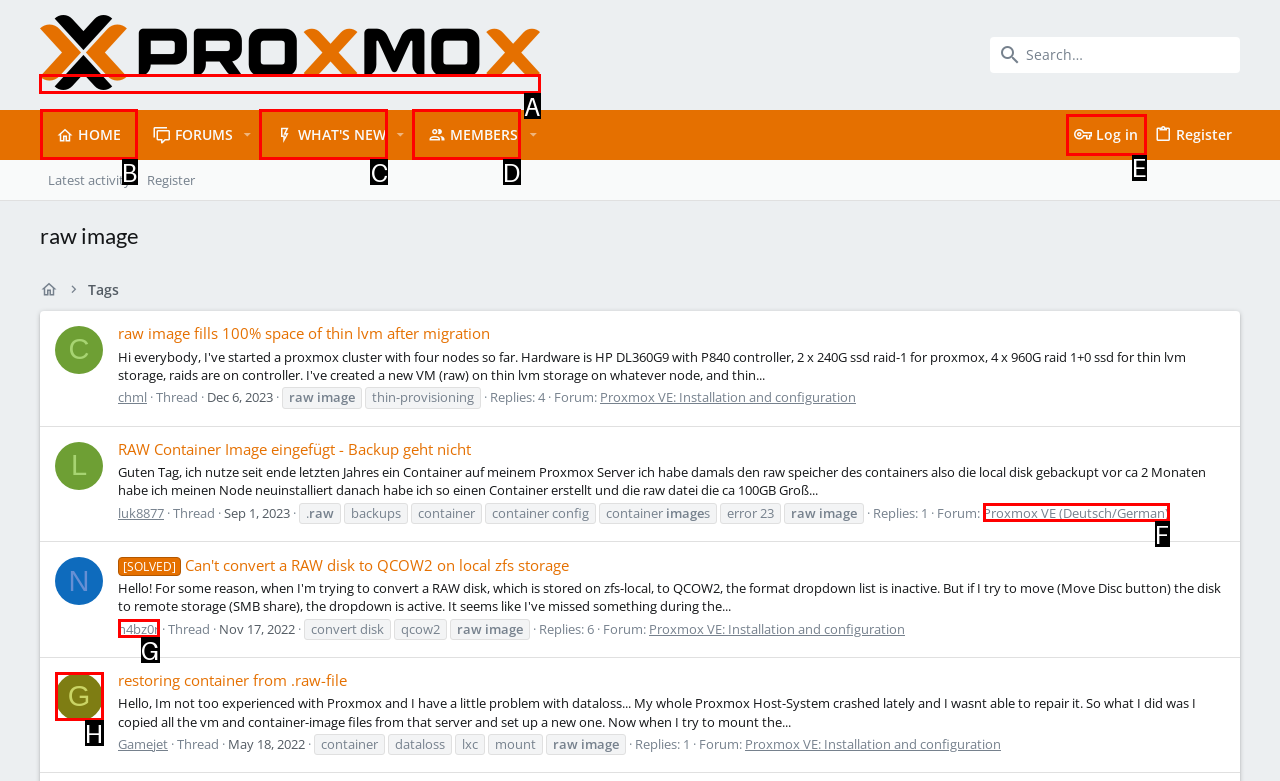Identify the HTML element to select in order to accomplish the following task: Go to the Proxmox Support Forum homepage
Reply with the letter of the chosen option from the given choices directly.

A